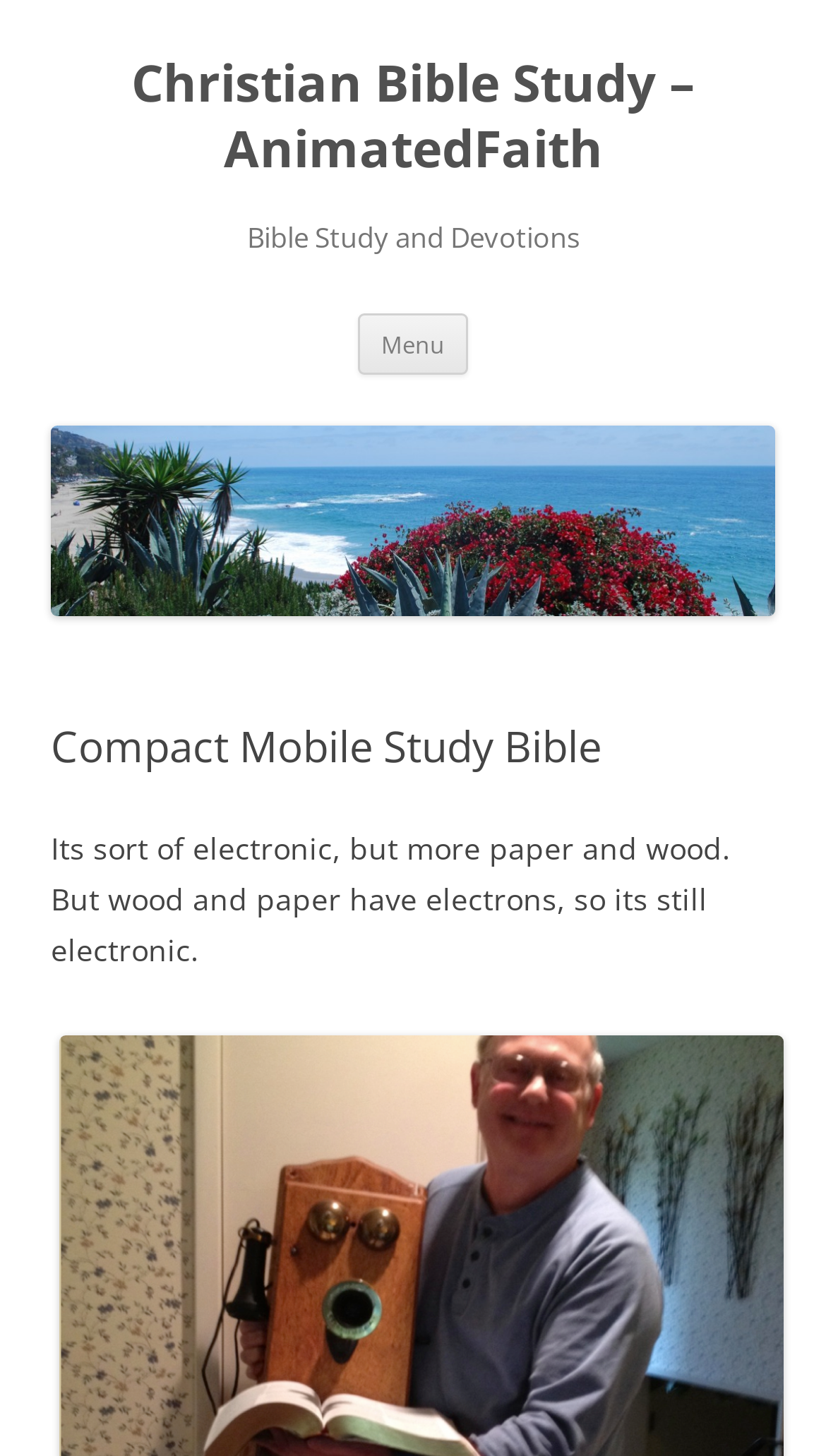What is the principal heading displayed on the webpage?

Christian Bible Study – AnimatedFaith